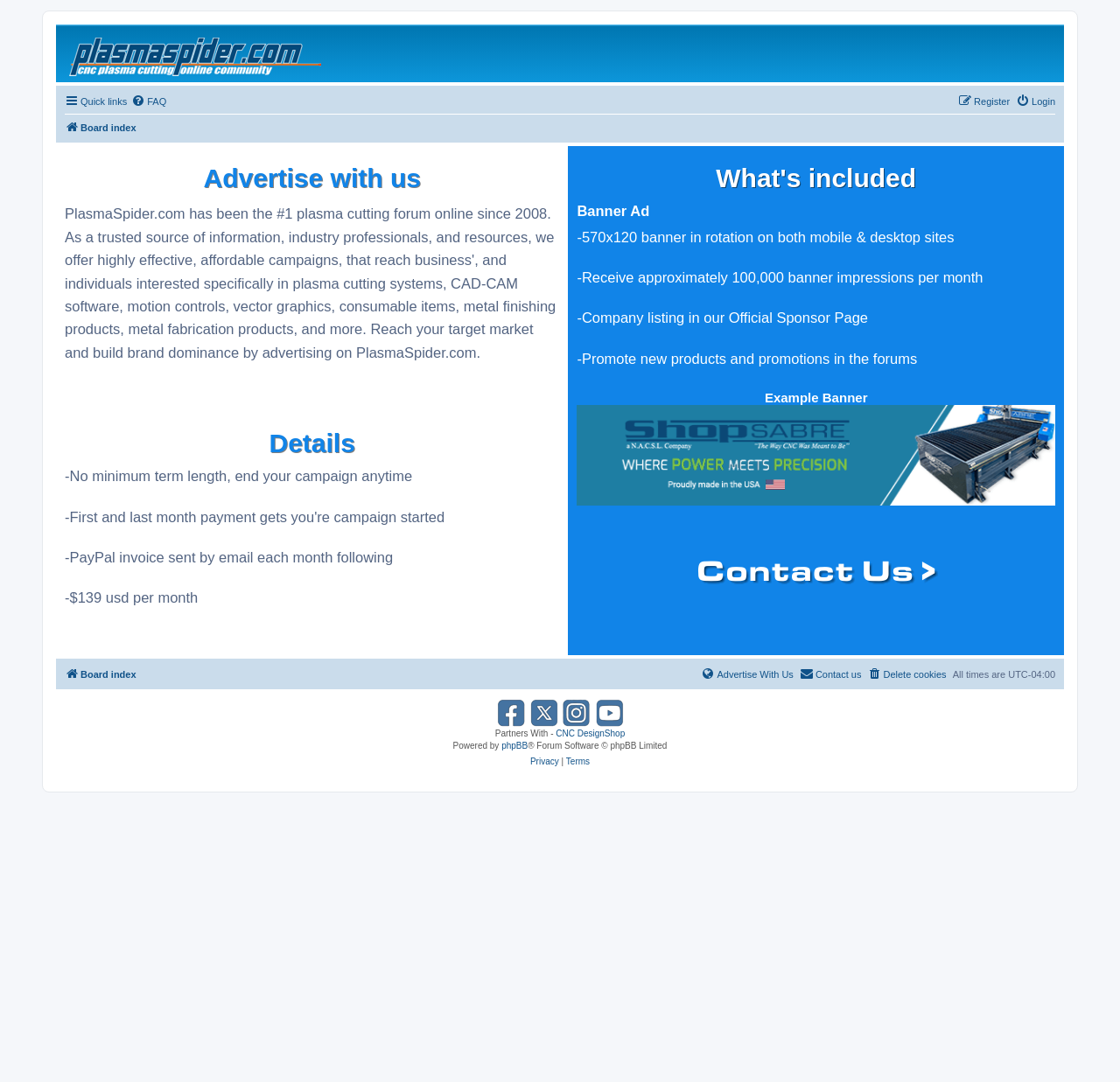Describe the webpage in detail, including text, images, and layout.

The webpage is about advertising on PlasmaSpider, with a focus on the benefits and details of advertising with them. At the top, there is a menubar with links to "Board index", "Quick links", "FAQ", "Login", and "Register". Below this, there is a main section with a heading "Advertise with us" and three paragraphs of text describing the benefits of advertising, including no minimum term length, PayPal invoicing, and a monthly cost of $139 USD.

To the right of this section, there is another section with a heading "What's included" and several paragraphs of text describing the features of the advertising package, including a banner ad, company listing, and promotion of new products. Below this, there is an image labeled "Example Banner" and a link to "Contact Us".

At the bottom of the page, there is a content information section with a menubar containing links to "Board index", "Delete cookies", "Contact us", and "Advertise With Us". There are also several links with images, labeled "Partners With -" and "Powered by", and a copyright notice for phpBB Limited.

Throughout the page, there are several headings, paragraphs of text, and links to other pages, as well as images and menus. The layout is organized and easy to navigate, with clear headings and concise text.